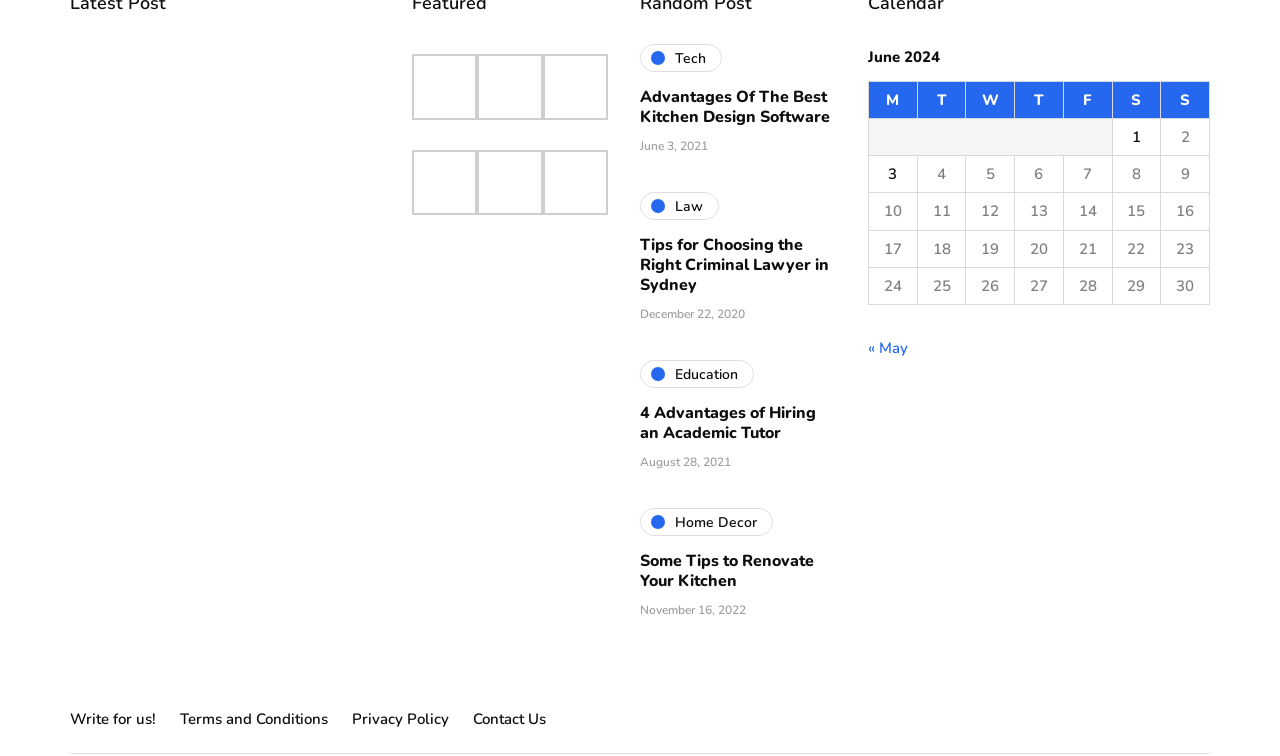Please identify the bounding box coordinates of the element that needs to be clicked to execute the following command: "Click on the 'Tech' link". Provide the bounding box using four float numbers between 0 and 1, formatted as [left, top, right, bottom].

[0.5, 0.059, 0.564, 0.096]